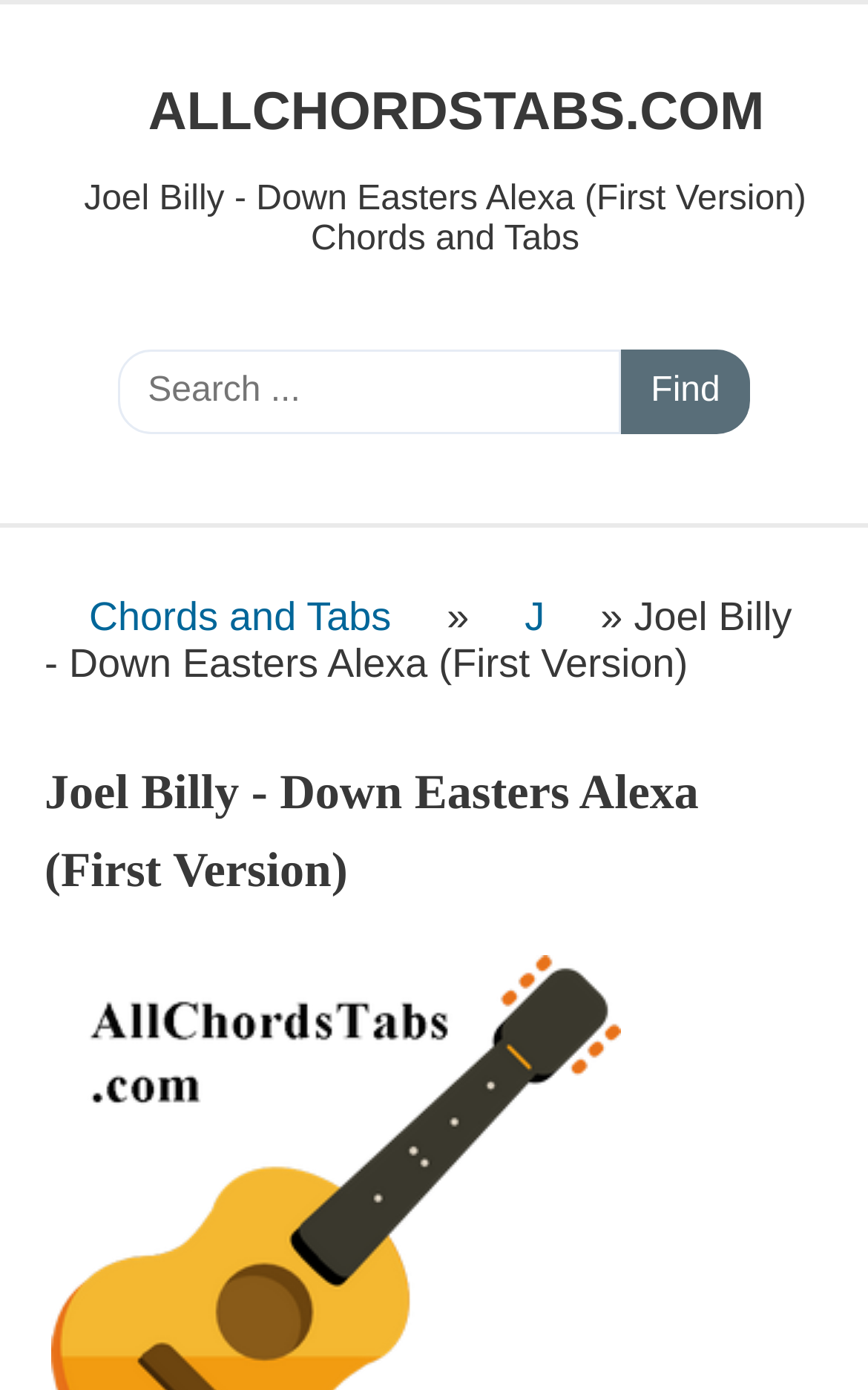Using the information shown in the image, answer the question with as much detail as possible: What is the name of the song?

The heading at the top of the webpage reads 'Joel Billy - Down Easters Alexa (First Version) Chords and Tabs', which indicates that Down Easters Alexa is the name of the song.